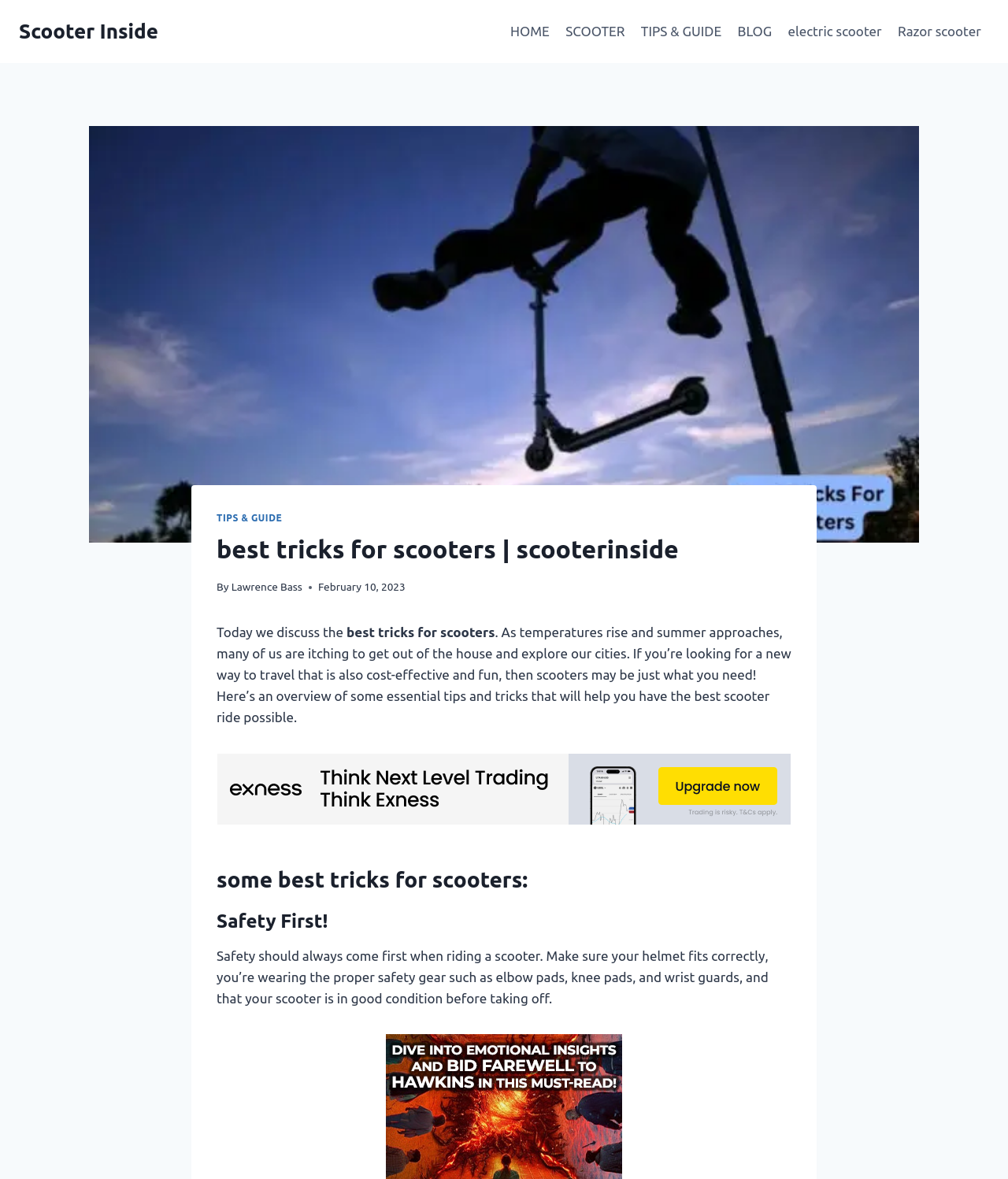Locate the coordinates of the bounding box for the clickable region that fulfills this instruction: "Explore the 'TIPS & GUIDE' section".

[0.215, 0.435, 0.28, 0.444]